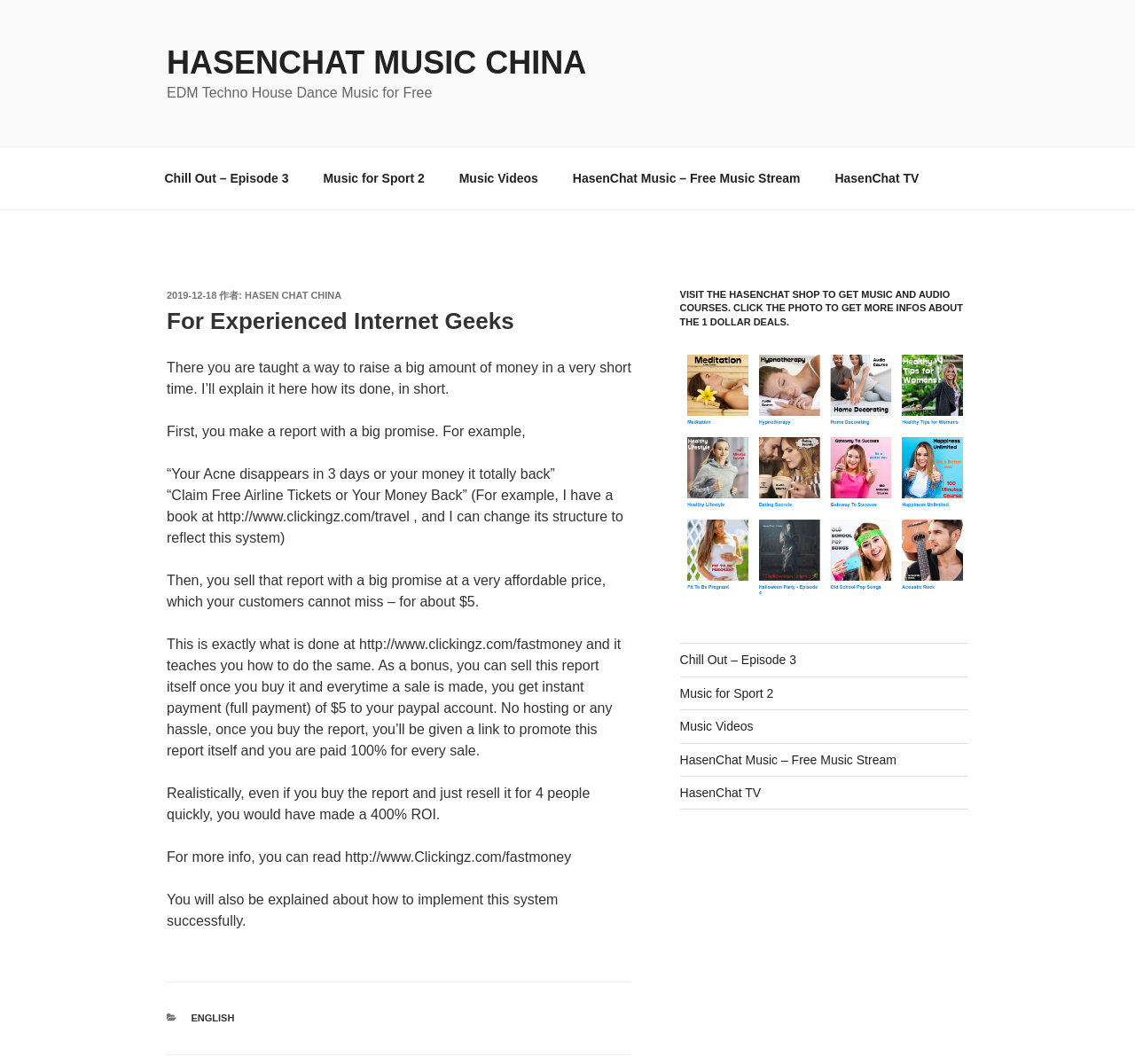Show the bounding box coordinates for the HTML element as described: "HasenChat Music China".

[0.147, 0.042, 0.517, 0.076]